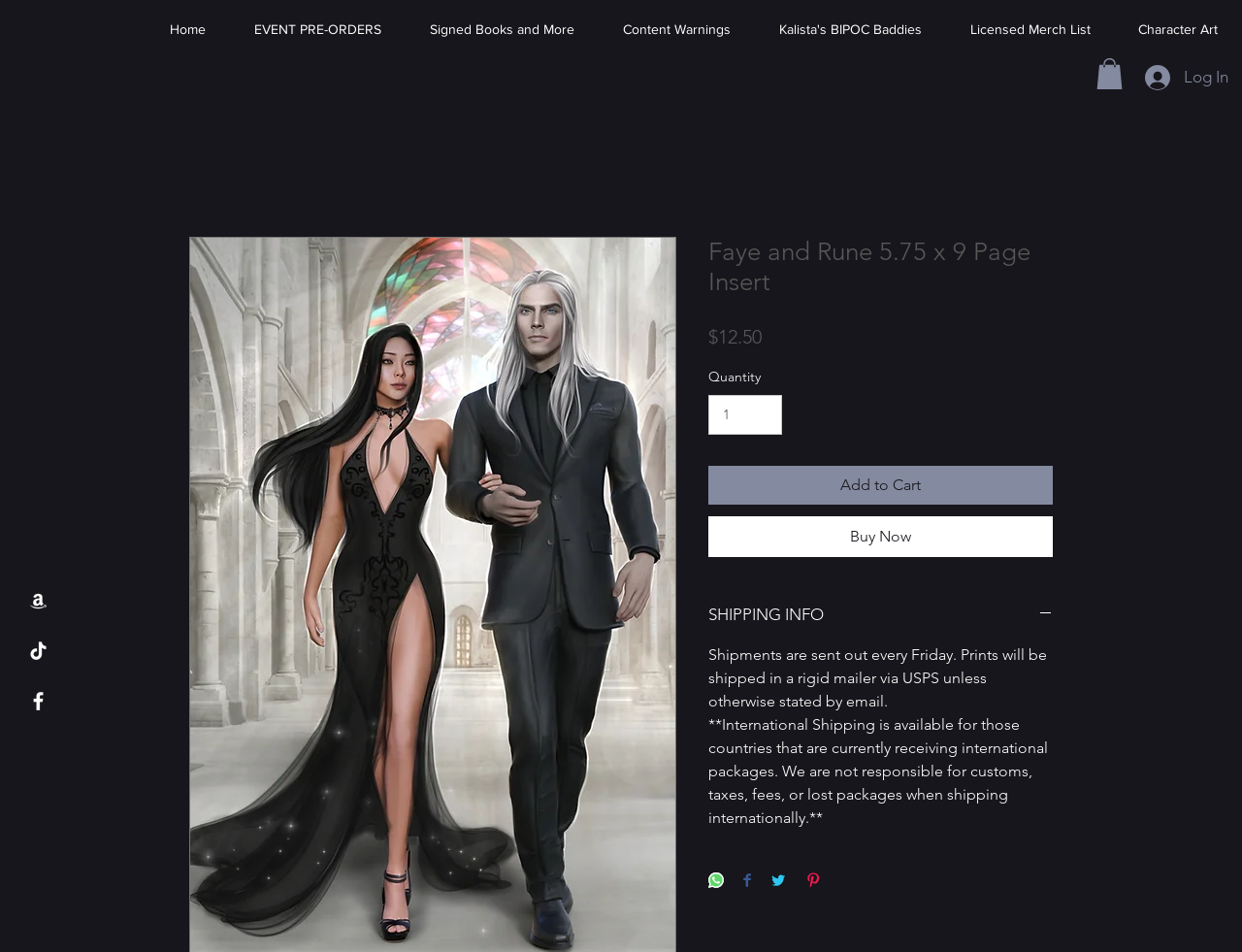Respond concisely with one word or phrase to the following query:
How often are shipments sent out?

Every Friday